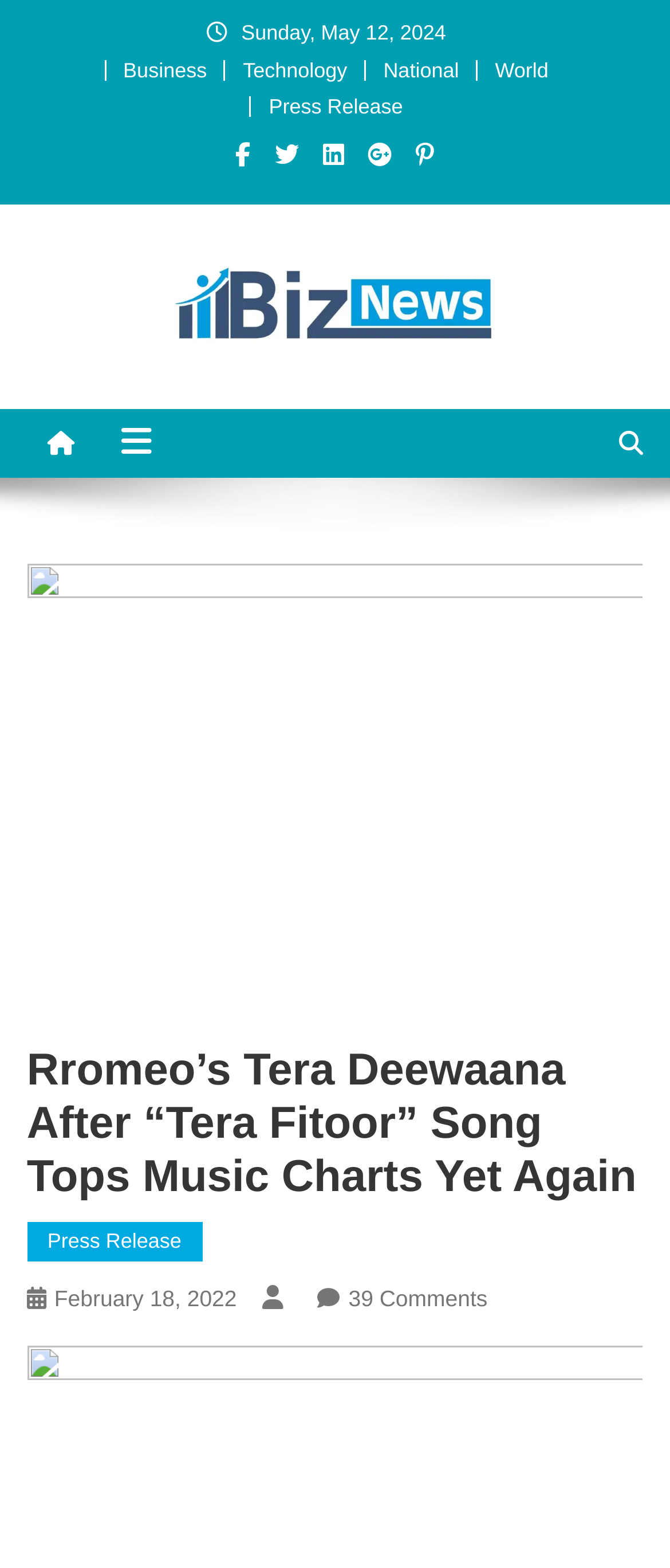Provide an in-depth caption for the elements present on the webpage.

The webpage appears to be a news article page, specifically from the "Biz News" section. At the top, there is a date displayed, "Sunday, May 12, 2024". Below the date, there are five navigation links: "Business", "Technology", "National", "World", and "Press Release", which are evenly spaced across the top of the page.

To the right of the navigation links, there are five social media icons, represented by Unicode characters. Below these icons, there is a prominent link to "Biz News" with an accompanying image, which takes up a significant portion of the top section of the page.

On the left side of the page, there is a secondary navigation menu with links to "Biz News" and "All About Business", accompanied by two icons. Below this menu, there is a small icon and a link to an unknown destination.

The main content of the page is a news article with the title "Rromeo’s Tera Deewaana After “Tera Fitoor” Song Tops Music Charts Yet Again". The article appears to be a press release, as indicated by the "Press Release" link above the title. Below the title, there is a link to the publication date, "February 18, 2022", and a link to the number of comments, "39 Comments".